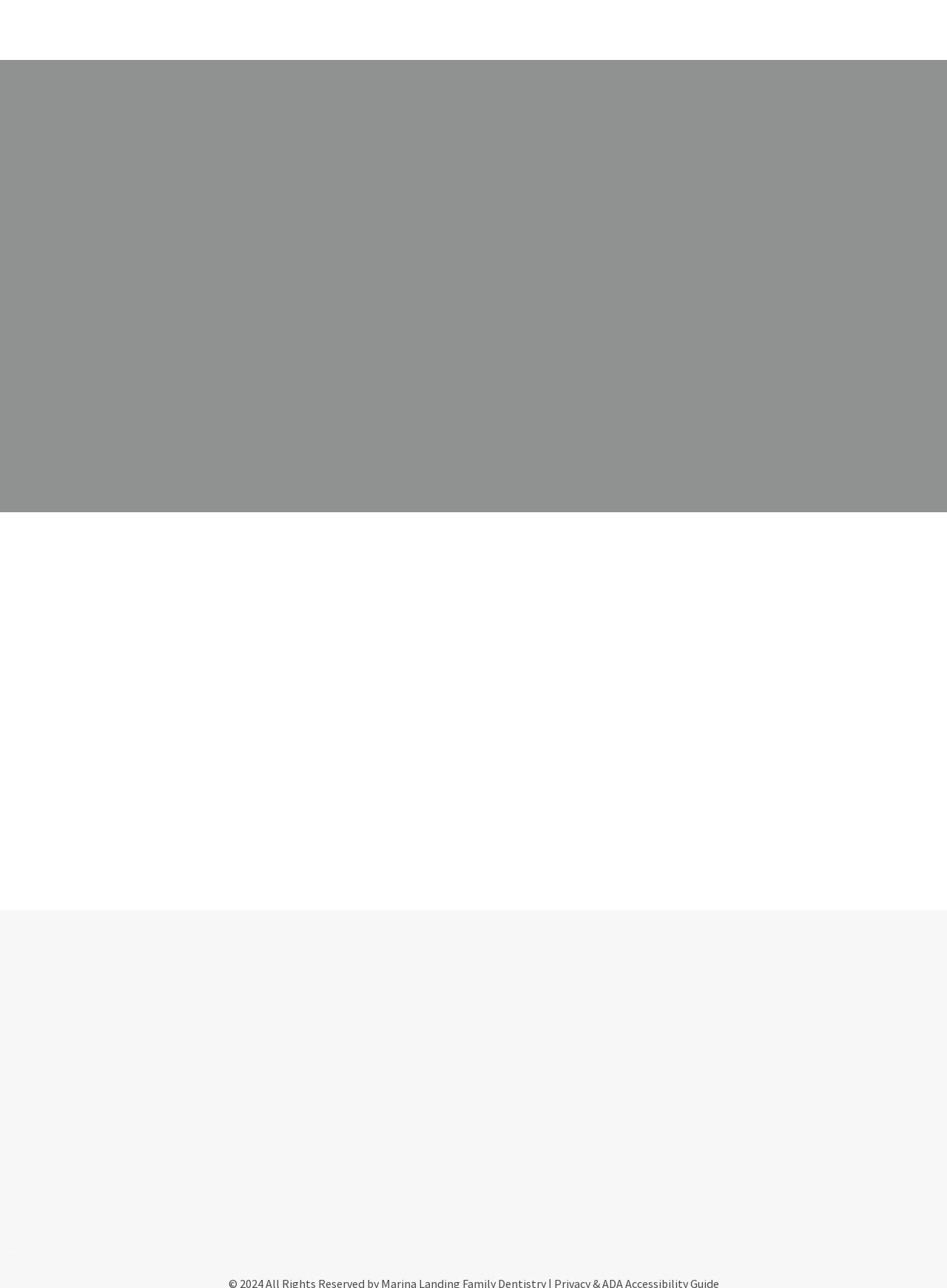Based on the visual content of the image, answer the question thoroughly: What is the phone number to call for Alameda tooth fillings?

I found the phone number by looking at the text that says 'Call Marina Landing Family Dentistry today at' followed by the phone number '510-990-9650'.